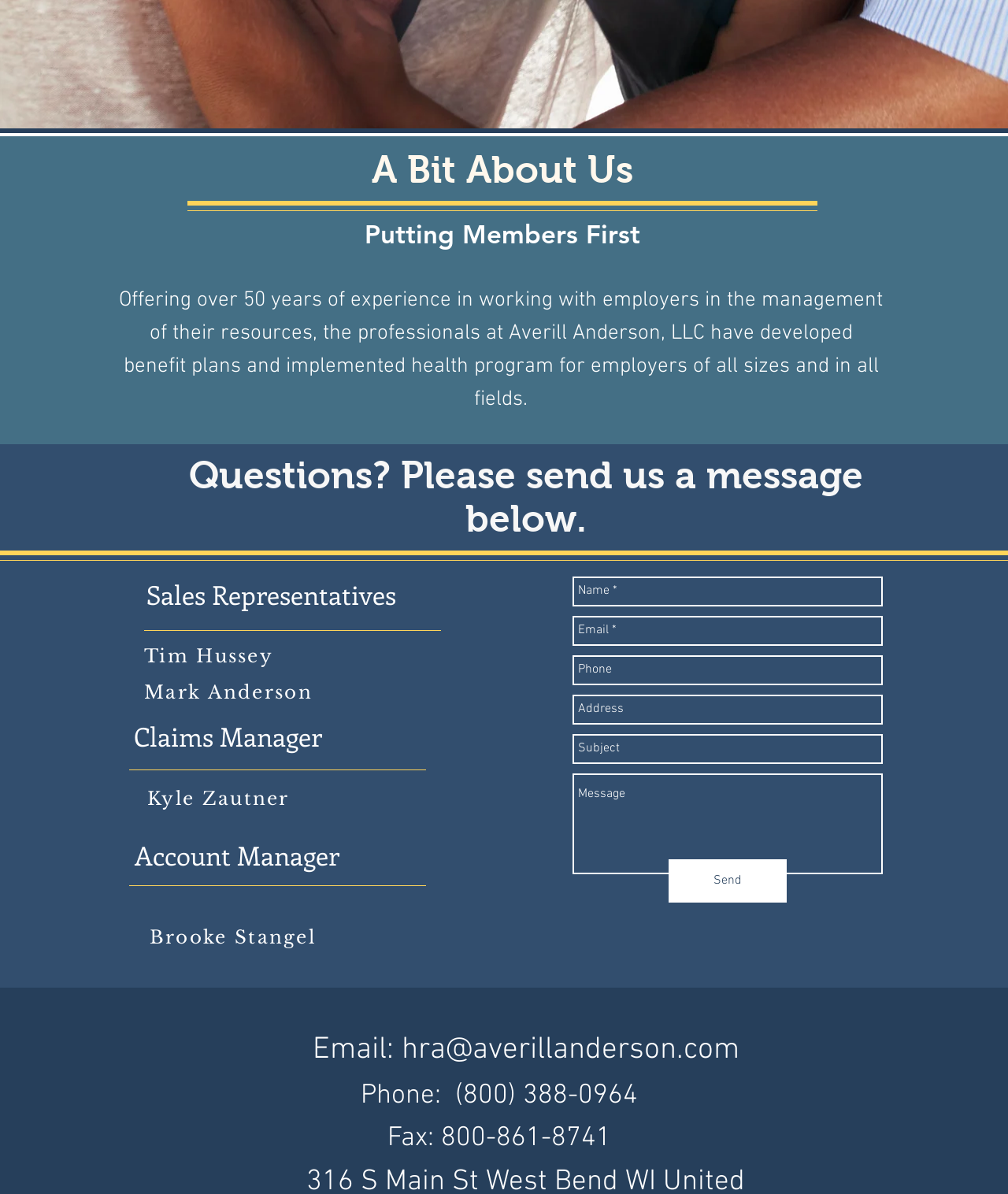What is the role of Tim Hussey?
Look at the image and provide a short answer using one word or a phrase.

Sales Representative